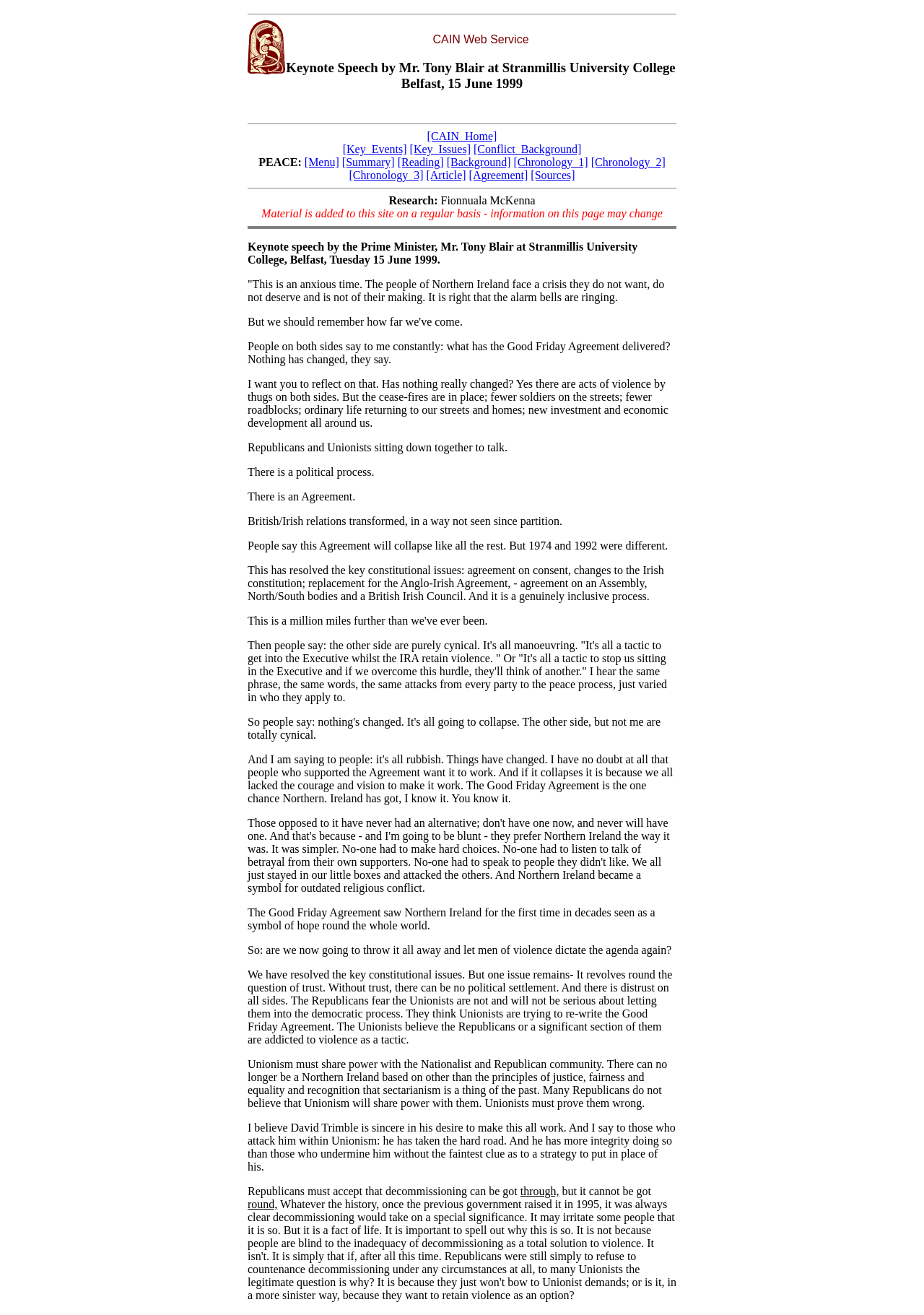Please locate the bounding box coordinates of the element that should be clicked to achieve the given instruction: "Read the article".

[0.461, 0.129, 0.504, 0.138]